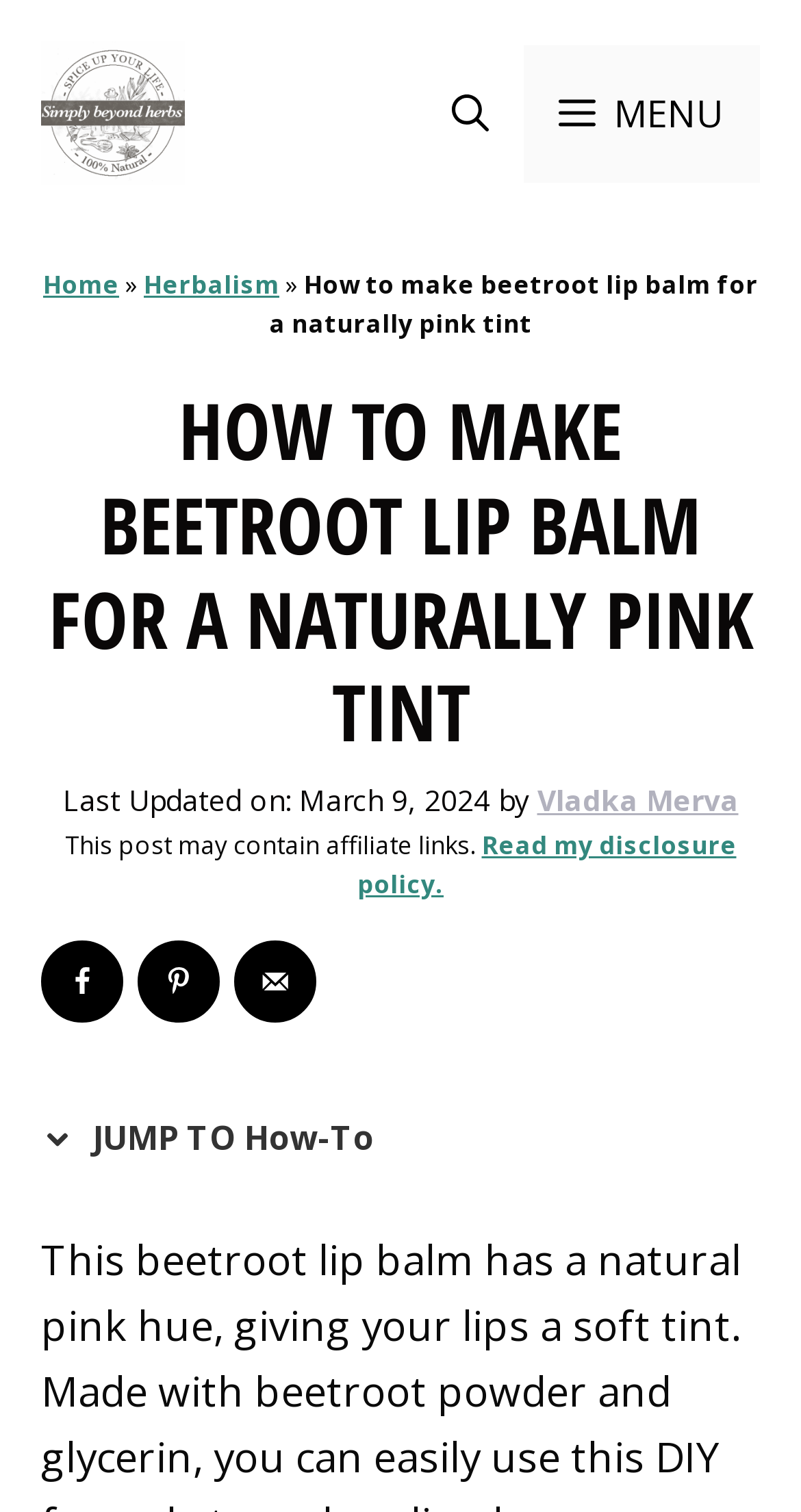What is the website's name?
Use the information from the screenshot to give a comprehensive response to the question.

I determined the website's name by looking at the banner element at the top of the page, which contains a link with the text 'SimplyBeyondHerbs'.